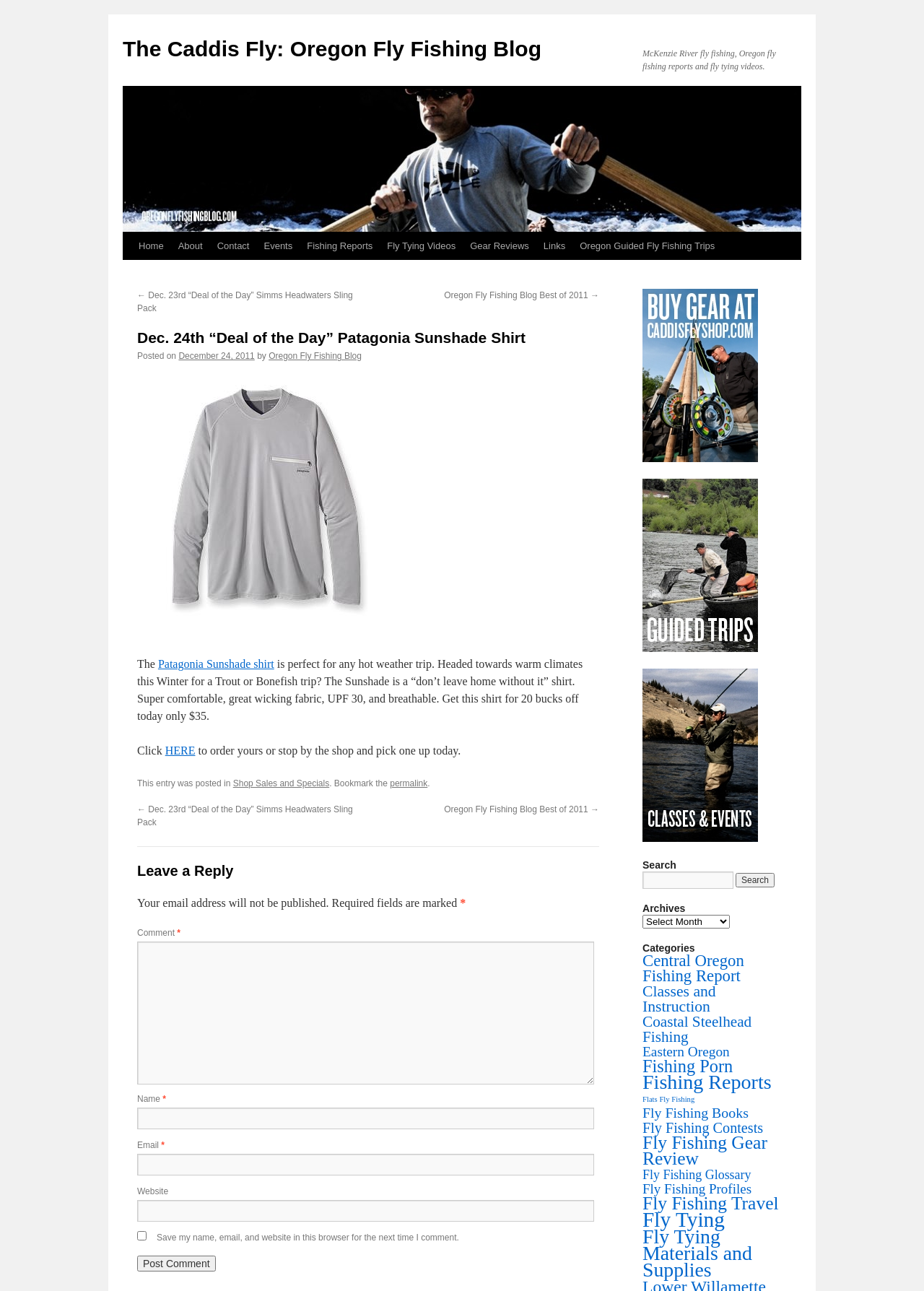What is the UPF rating of the shirt?
Please provide a detailed and comprehensive answer to the question.

The webpage mentions that the shirt has 'UPF 30', which is a measure of its ability to protect against ultraviolet radiation.